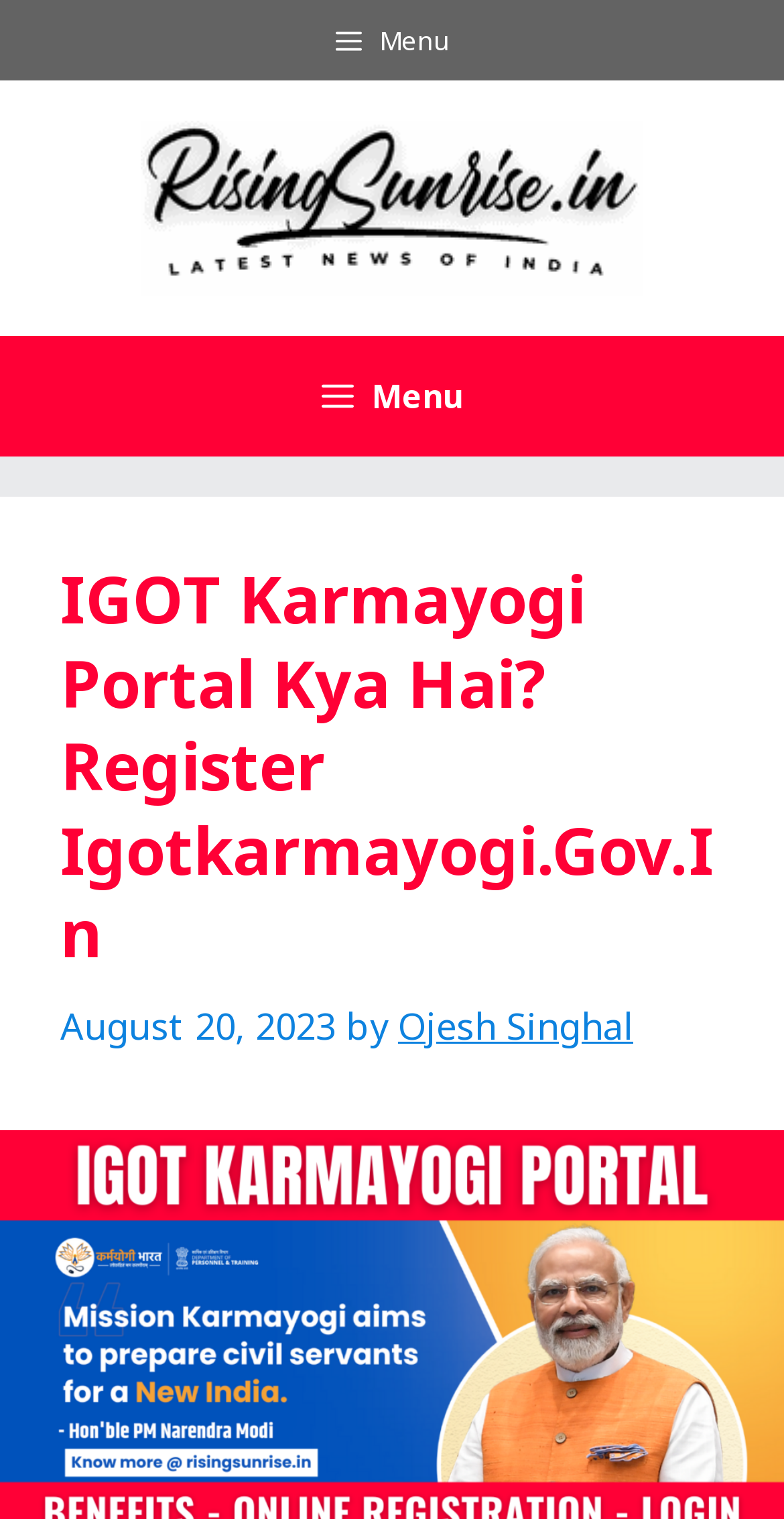Based on the element description 16, identify the bounding box coordinates for the UI element. The coordinates should be in the format (top-left x, top-left y, bottom-right x, bottom-right y) and within the 0 to 1 range.

None